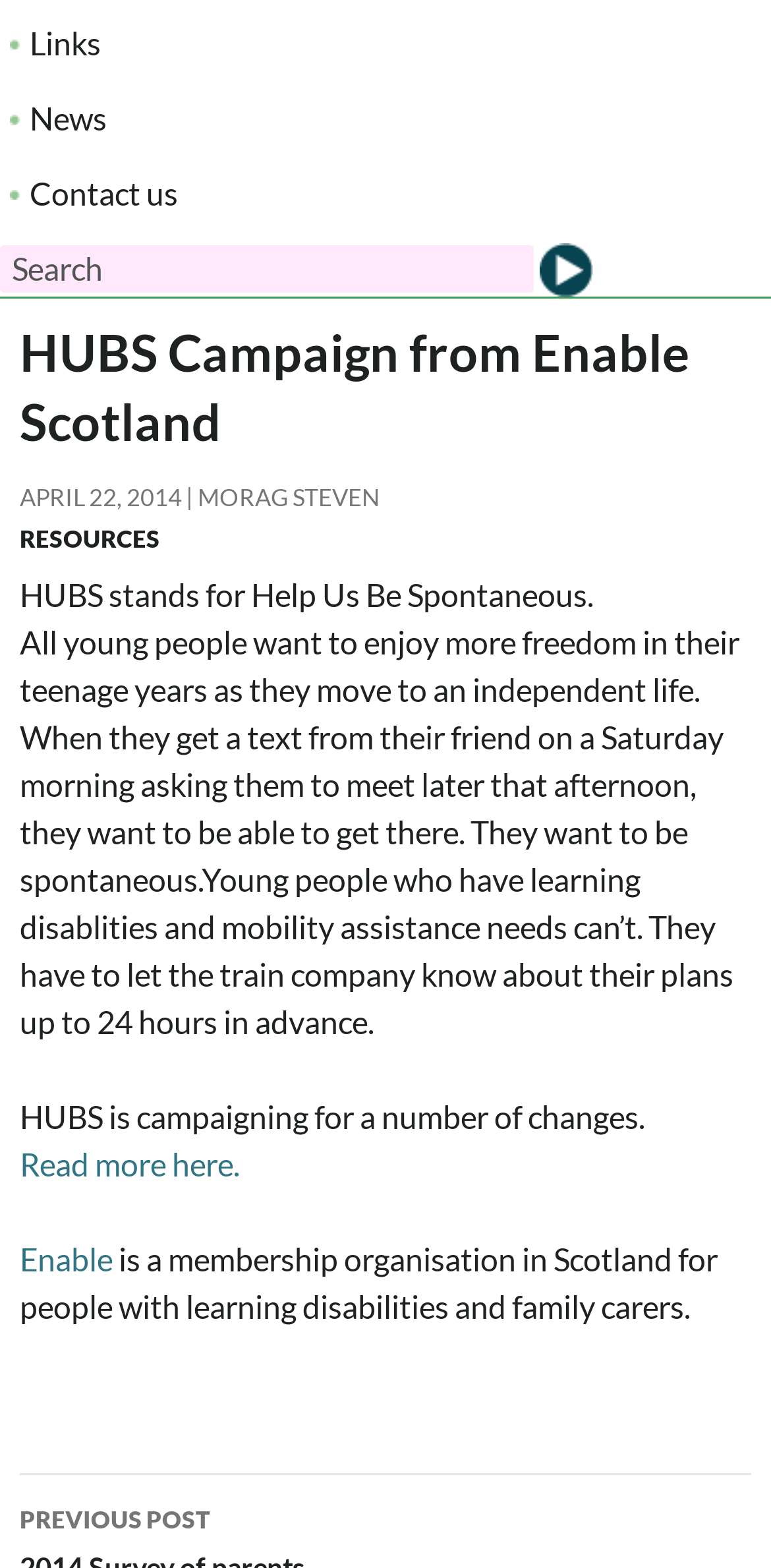Provide the bounding box coordinates in the format (top-left x, top-left y, bottom-right x, bottom-right y). All values are floating point numbers between 0 and 1. Determine the bounding box coordinate of the UI element described as: April 22, 2014

[0.026, 0.307, 0.236, 0.326]